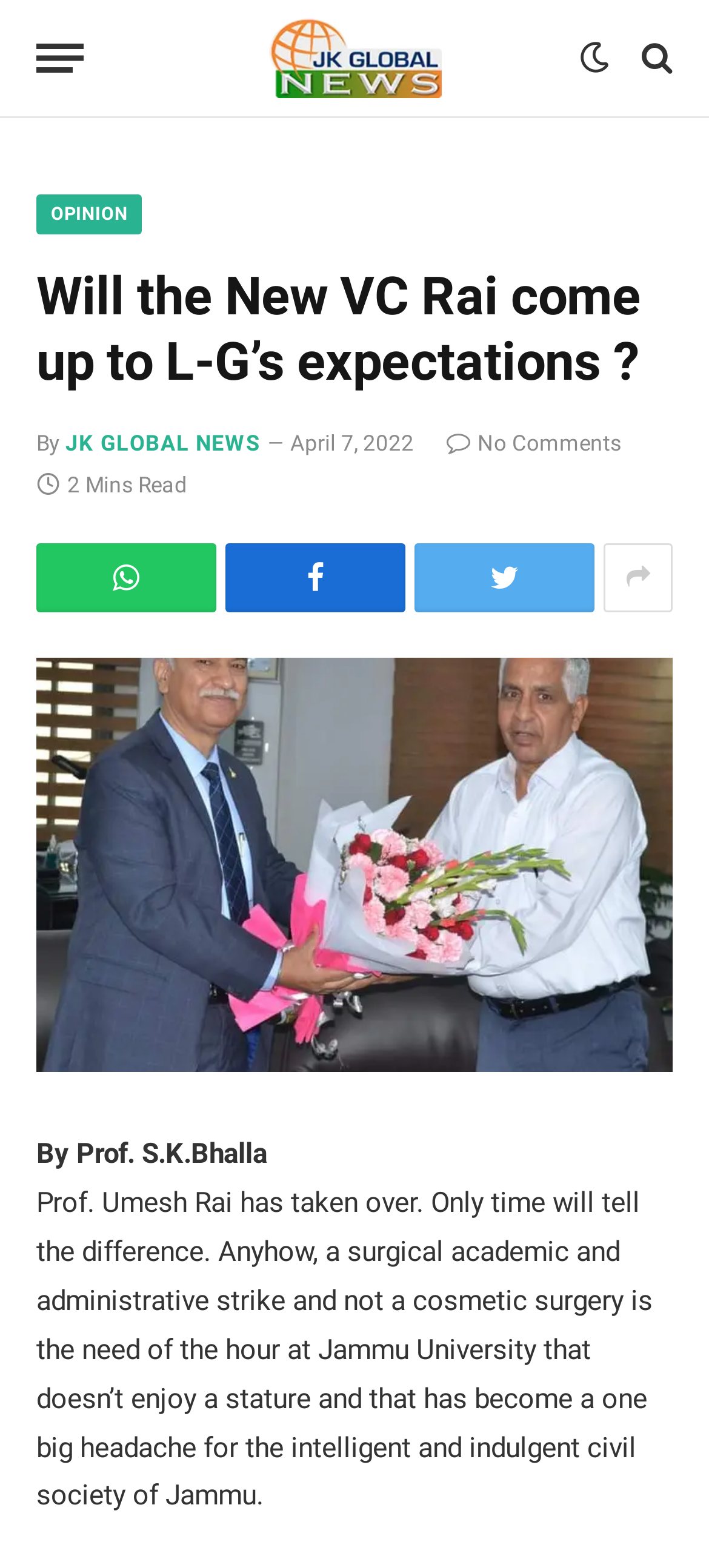Please identify the bounding box coordinates of the element's region that I should click in order to complete the following instruction: "Read the opinion section". The bounding box coordinates consist of four float numbers between 0 and 1, i.e., [left, top, right, bottom].

[0.051, 0.124, 0.201, 0.149]